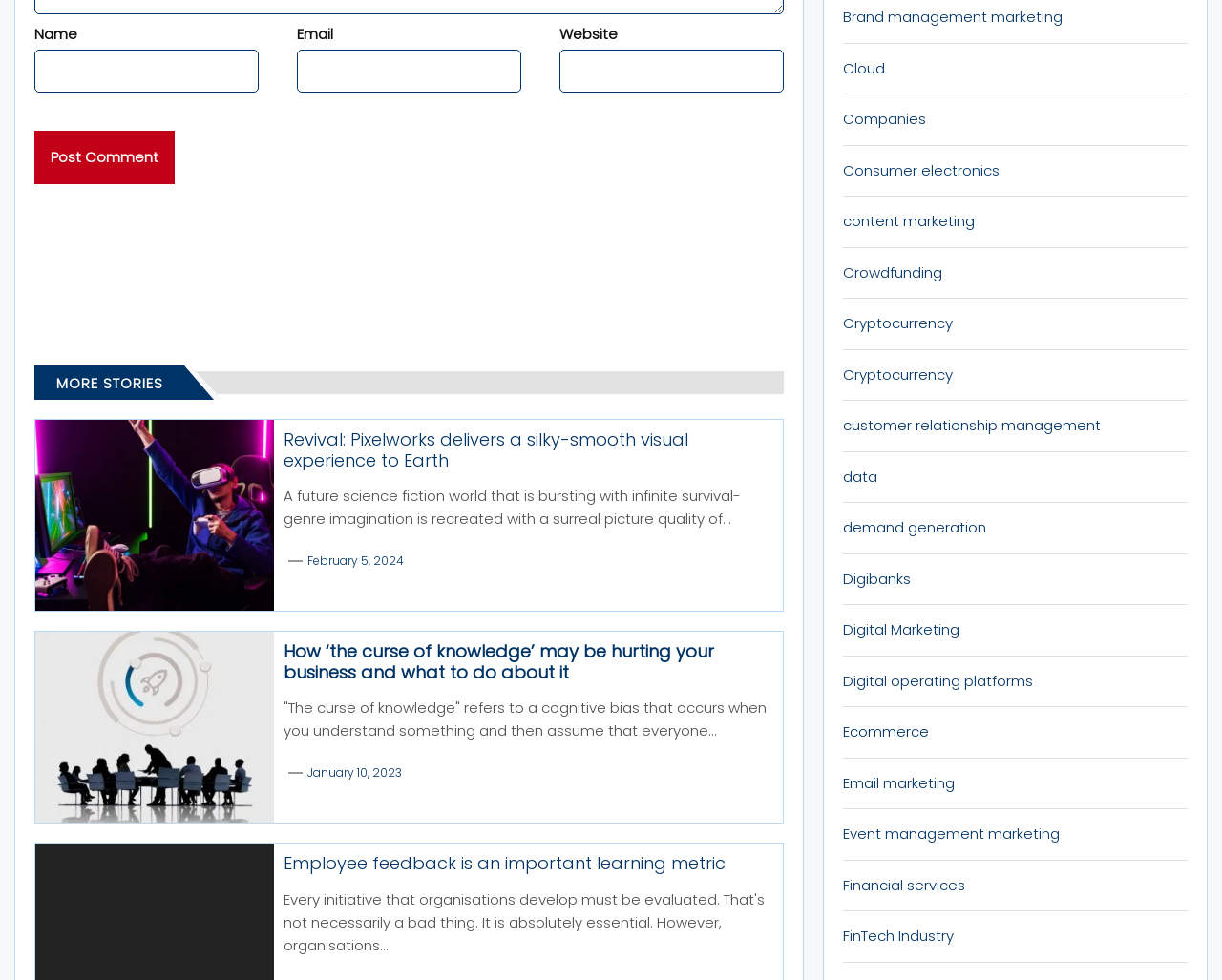Determine the bounding box coordinates of the region that needs to be clicked to achieve the task: "Read the article 'Revival: Pixelworks delivers a silky-smooth visual experience to Earth'".

[0.232, 0.436, 0.563, 0.482]